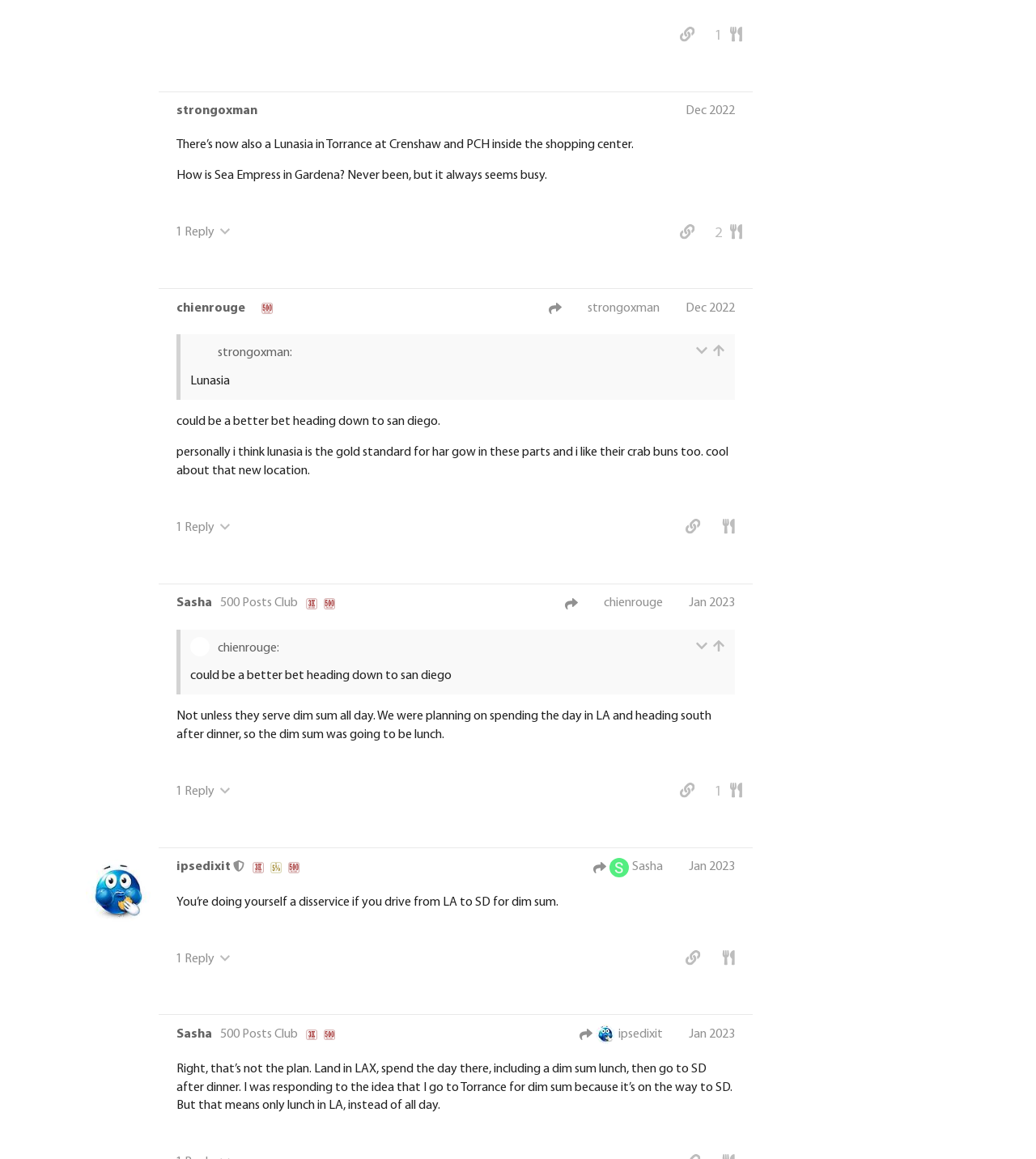Please specify the bounding box coordinates of the element that should be clicked to execute the given instruction: 'share a link to this post'. Ensure the coordinates are four float numbers between 0 and 1, expressed as [left, top, right, bottom].

[0.654, 0.006, 0.684, 0.033]